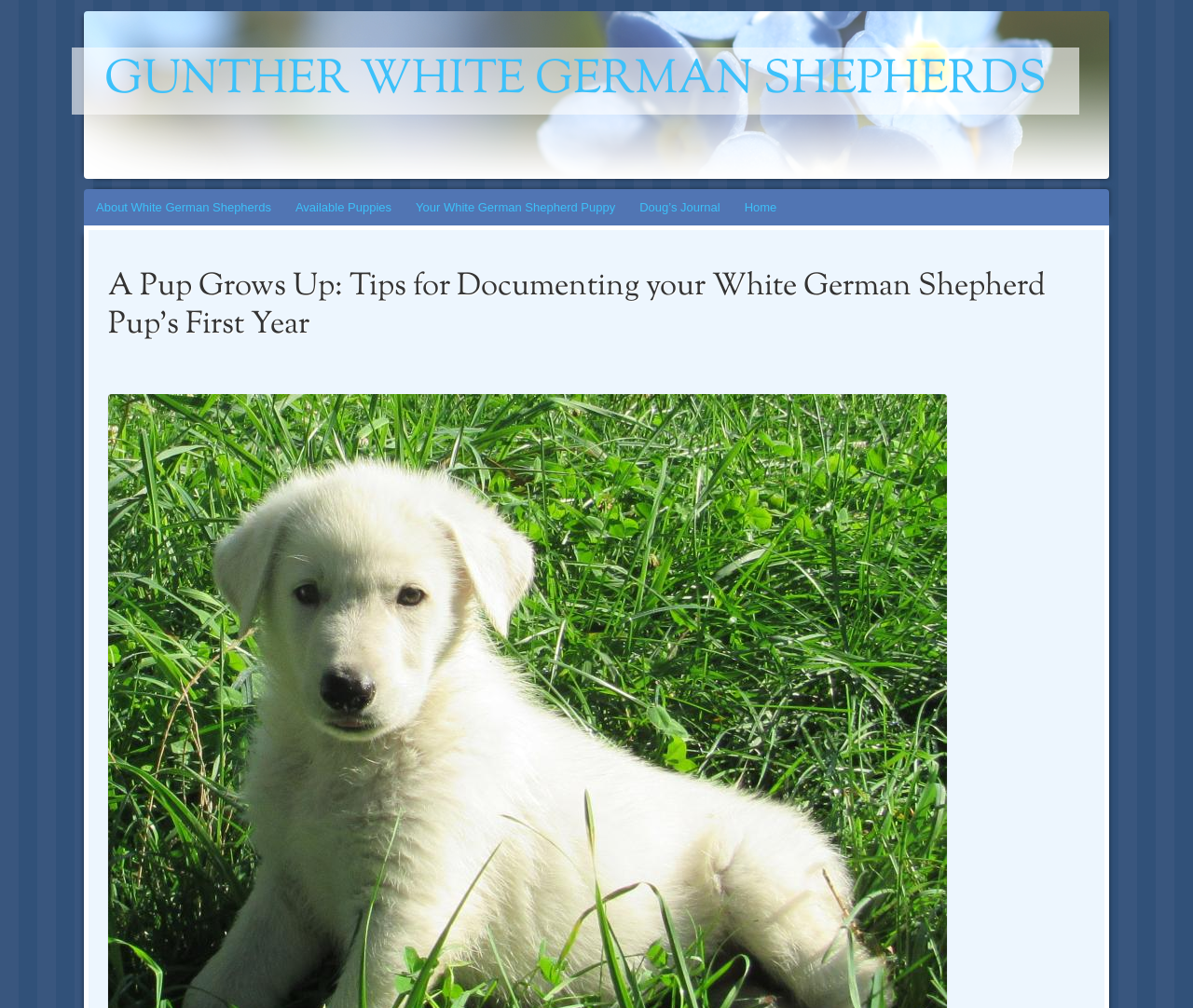Identify and provide the bounding box for the element described by: "Sign up".

None